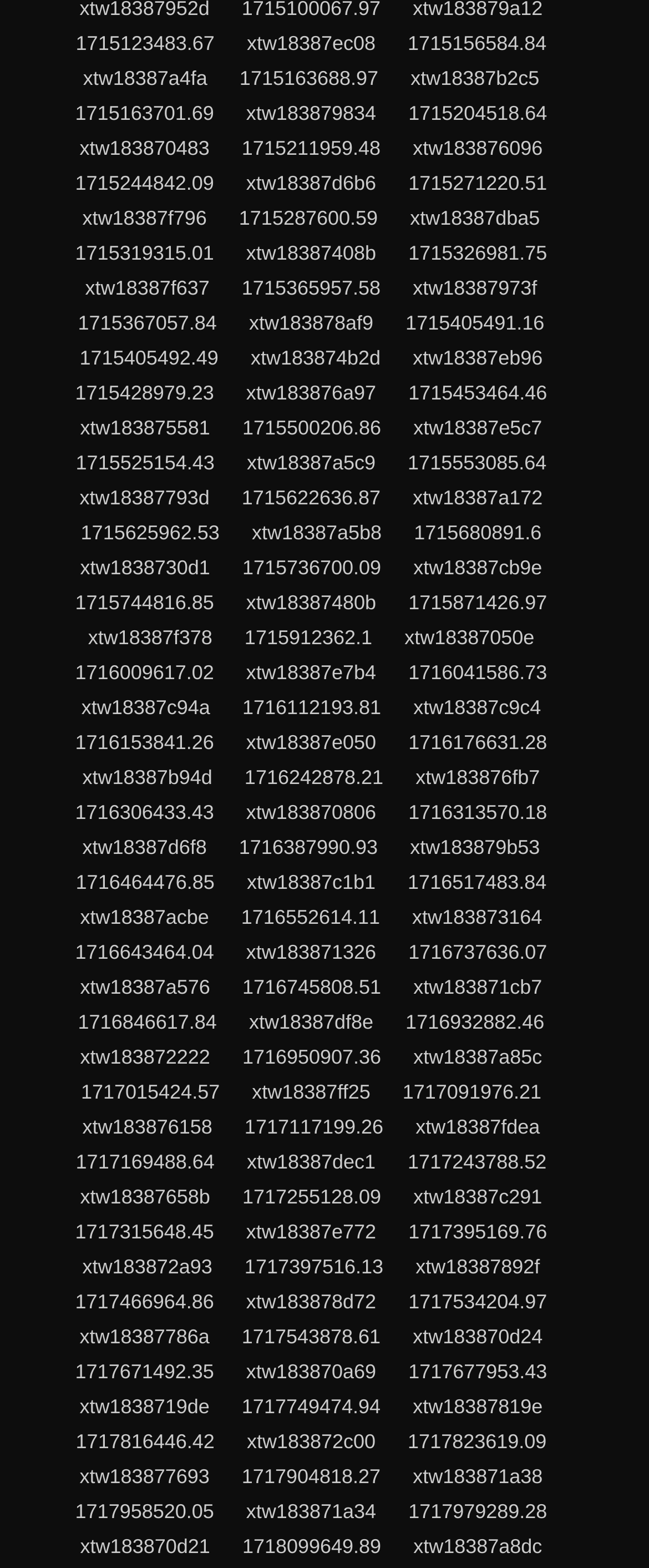Determine the bounding box for the described HTML element: "xtw18387f637". Ensure the coordinates are four float numbers between 0 and 1 in the format [left, top, right, bottom].

[0.131, 0.174, 0.323, 0.193]